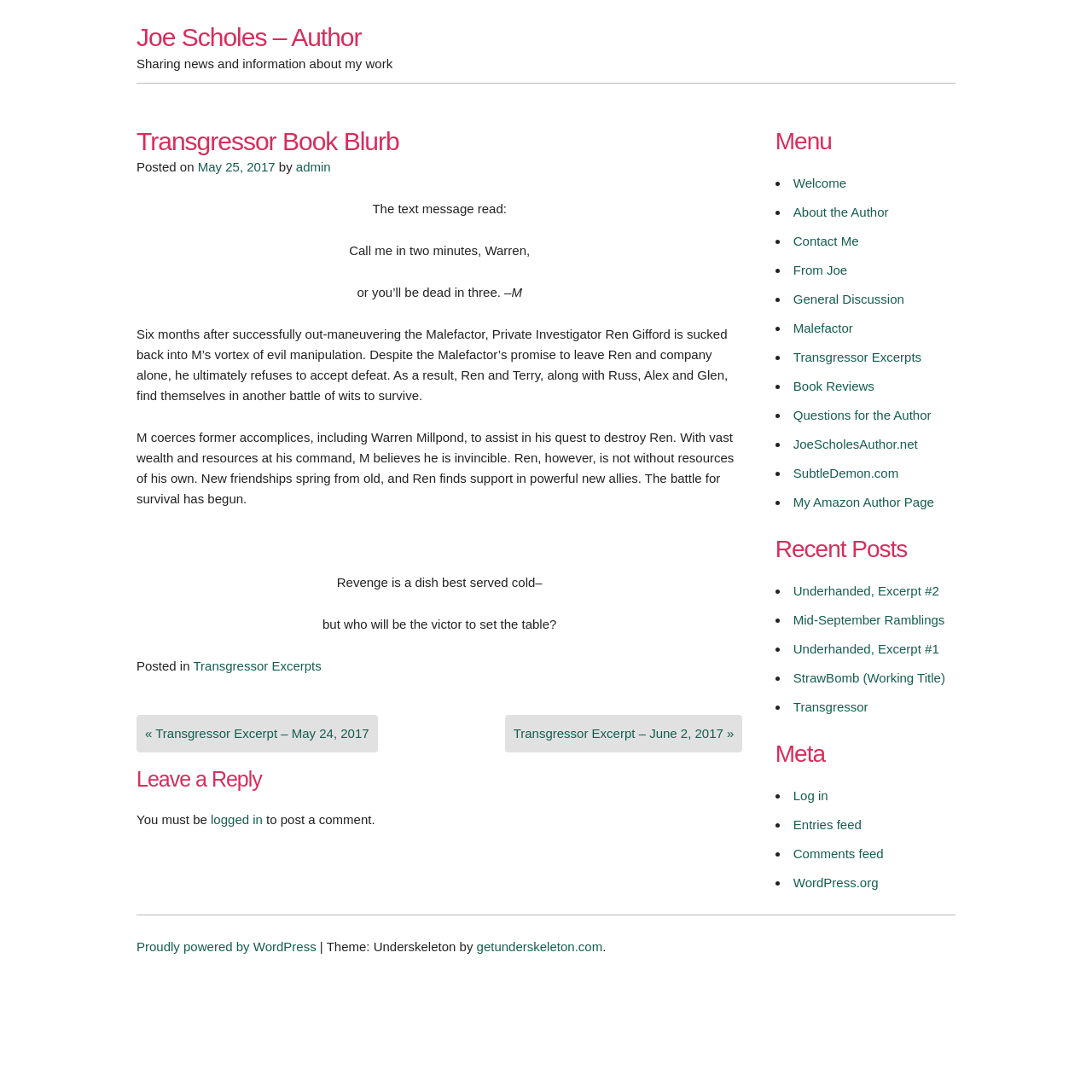Please determine the bounding box coordinates of the clickable area required to carry out the following instruction: "Visit the welcome page". The coordinates must be four float numbers between 0 and 1, represented as [left, top, right, bottom].

[0.726, 0.161, 0.775, 0.174]